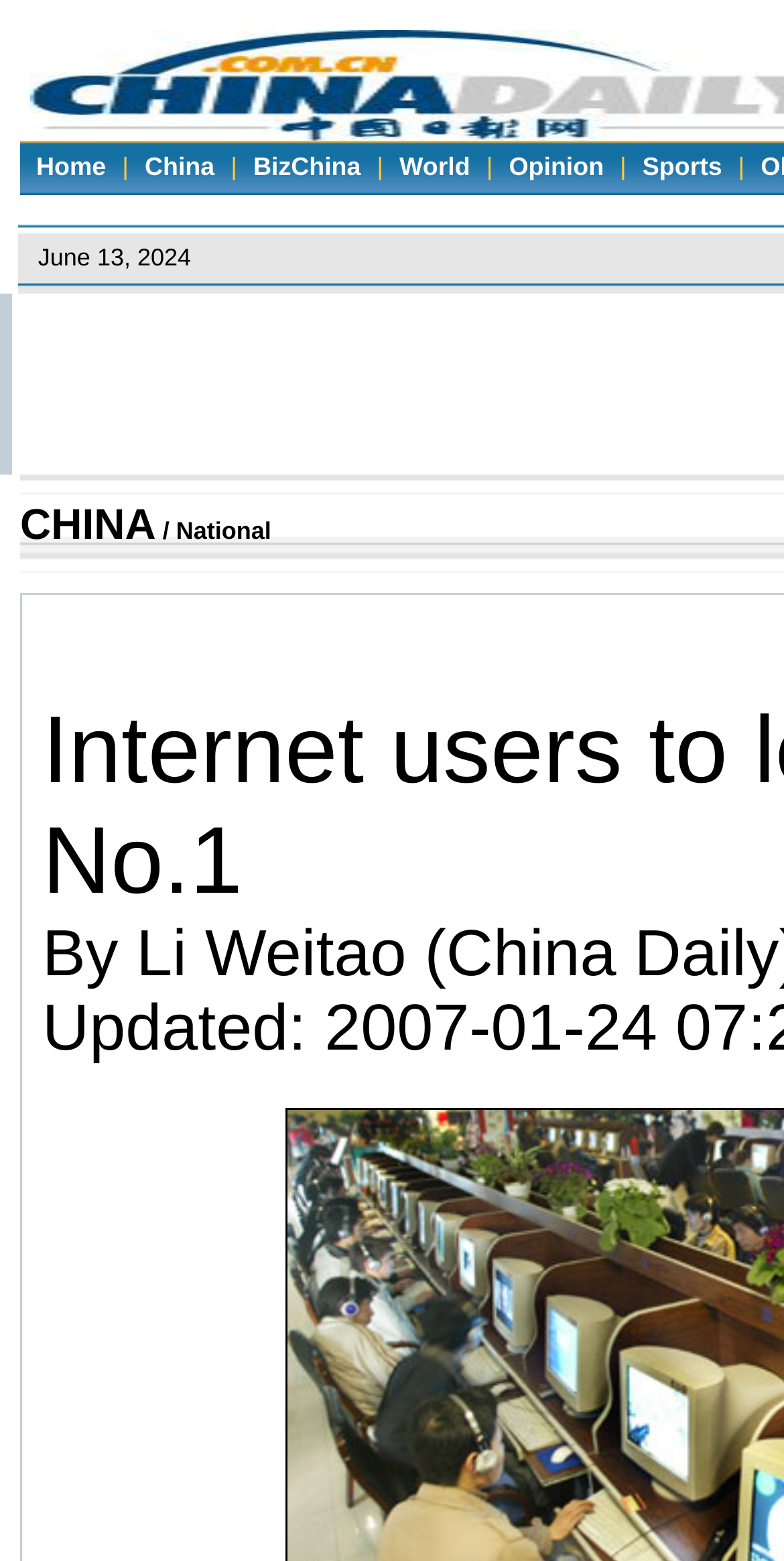Please give a one-word or short phrase response to the following question: 
What is the second link in the top navigation bar?

China